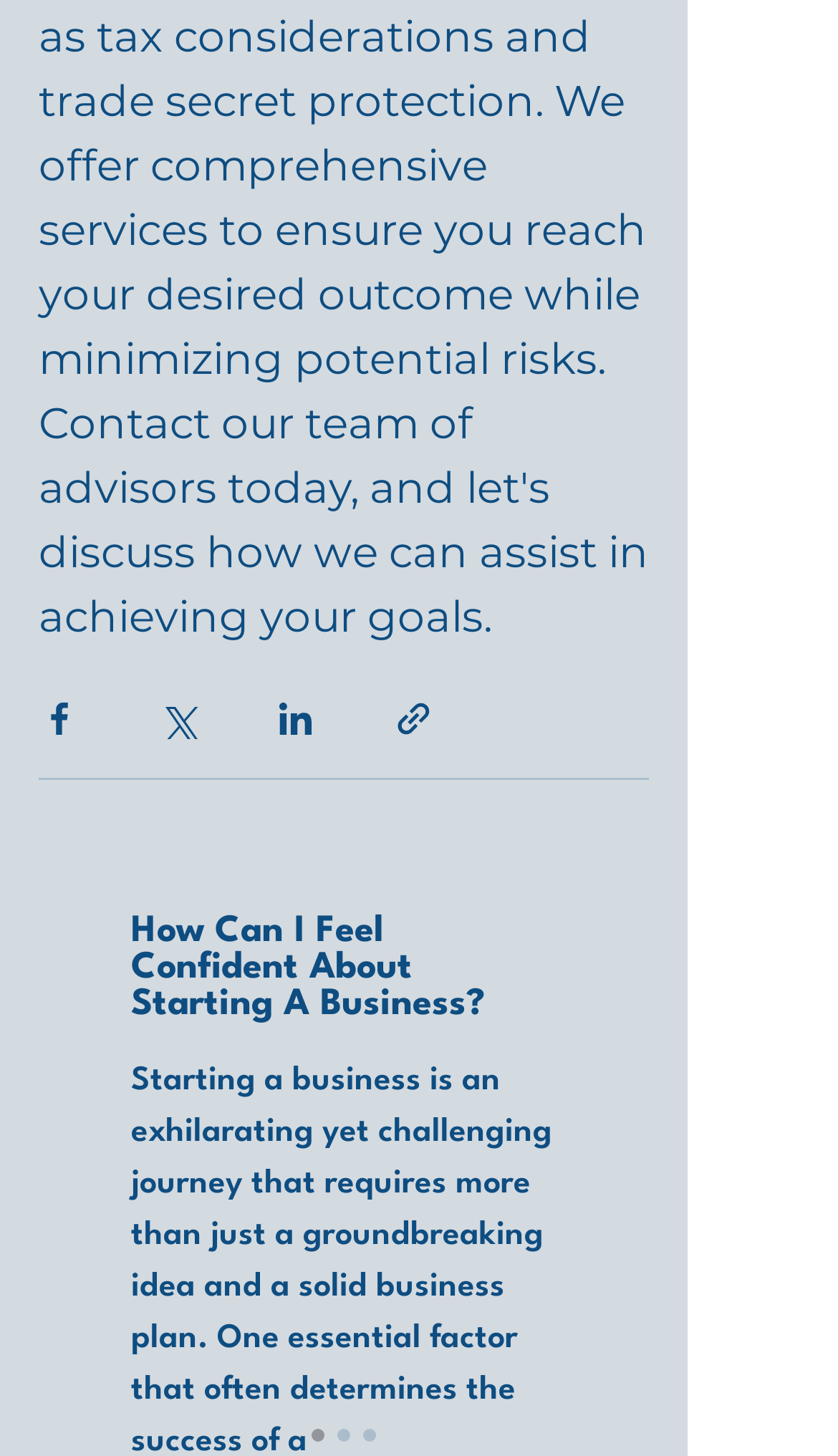For the given element description aria-label="Share via LinkedIn", determine the bounding box coordinates of the UI element. The coordinates should follow the format (top-left x, top-left y, bottom-right x, bottom-right y) and be within the range of 0 to 1.

[0.328, 0.48, 0.377, 0.508]